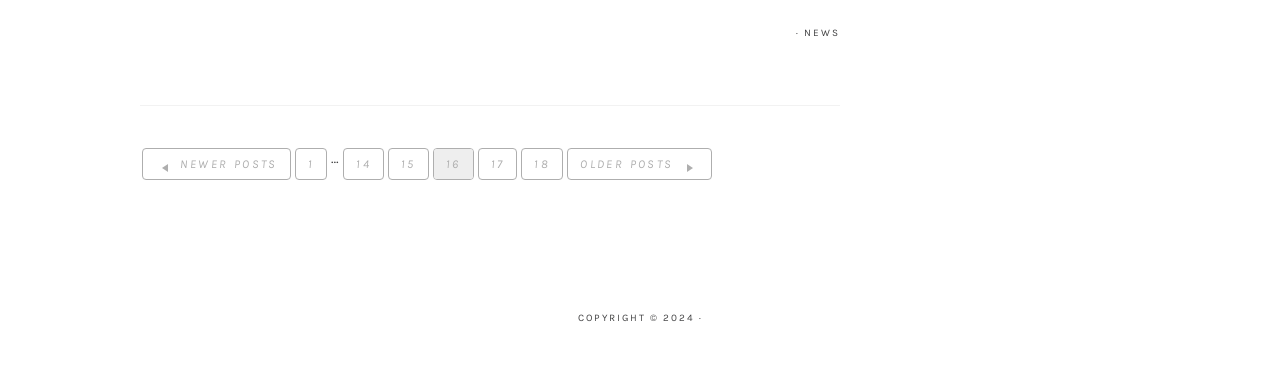Please find the bounding box coordinates of the element that you should click to achieve the following instruction: "go to older posts". The coordinates should be presented as four float numbers between 0 and 1: [left, top, right, bottom].

[0.444, 0.131, 0.556, 0.213]